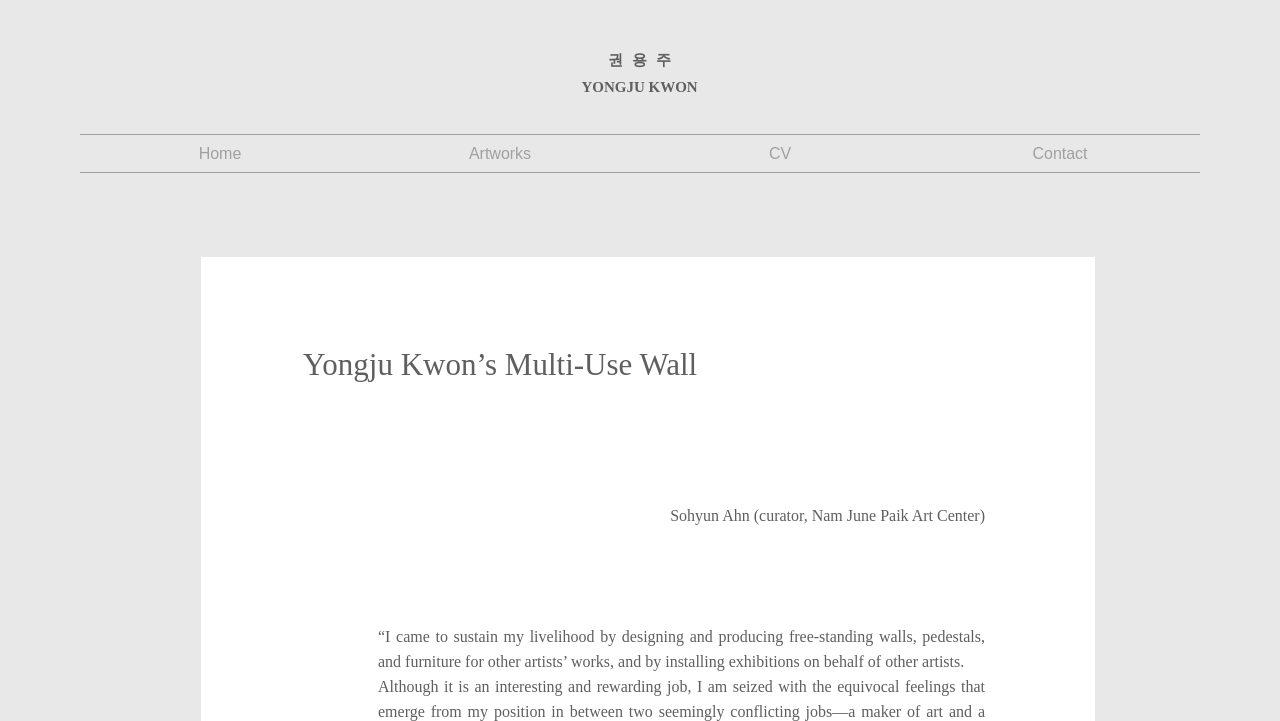Using the format (top-left x, top-left y, bottom-right x, bottom-right y), and given the element description, identify the bounding box coordinates within the screenshot: Contact

[0.719, 0.187, 0.938, 0.239]